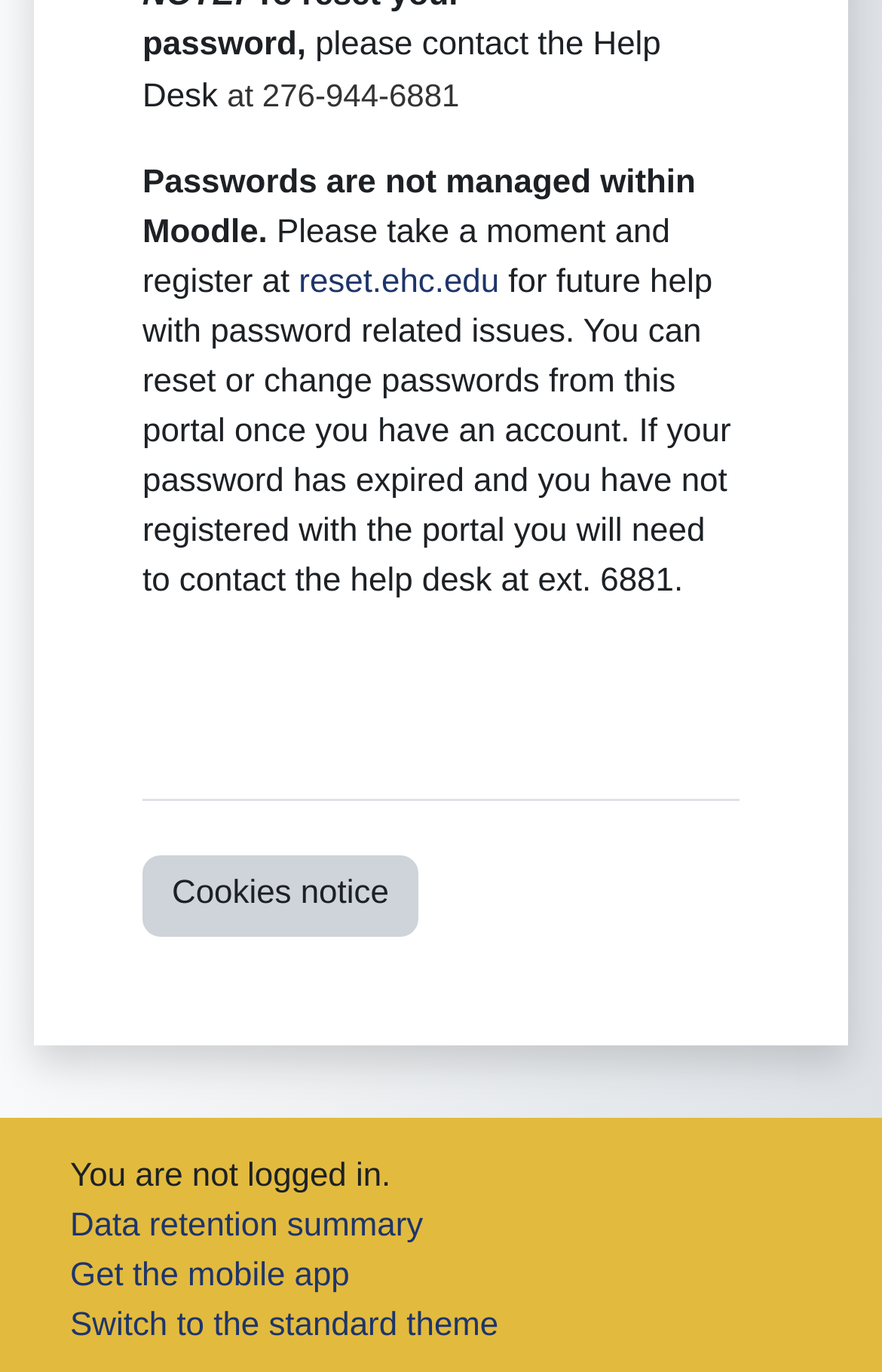Respond concisely with one word or phrase to the following query:
What is the position of the 'Cookies notice' button?

Below the main text